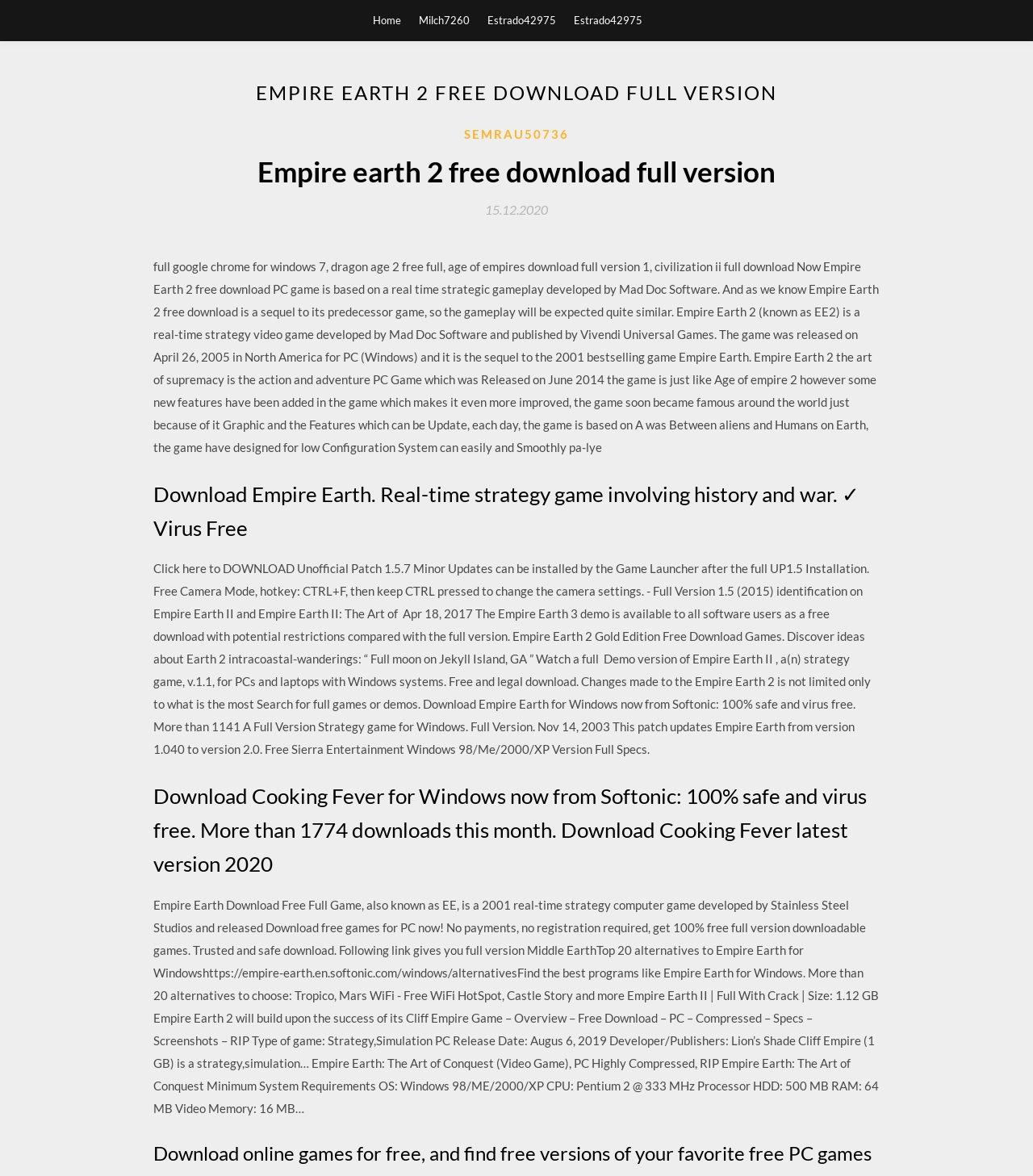Analyze and describe the webpage in a detailed narrative.

The webpage is about Empire Earth II, a real-time strategy video game. At the top, there are four links: "Home", "Milch7260", "Estrado42975", and another "Estrado42975". Below these links, there is a large header that spans the entire width of the page, with the title "EMPIRE EARTH 2 FREE DOWNLOAD FULL VERSION" in bold font. 

Underneath the header, there is a section with several links and text. On the left side, there is a heading "Empire earth 2 free download full version" followed by a link "SEMRAU50736" and a date "15.12.2020". 

To the right of this section, there is a large block of text that describes the game Empire Earth II, its gameplay, and its features. The text also mentions that the game is a sequel to its predecessor and provides information about its release date and system requirements.

Below this text, there are three headings: "Download Empire Earth. Real-time strategy game involving history and war. ✓ Virus Free", "Download Cooking Fever for Windows now from Softonic: 100% safe and virus free. More than 1774 downloads this month. Download Cooking Fever latest version 2020", and a long section of text that provides information about downloading Empire Earth, including links to download the game, system requirements, and alternative games to Empire Earth.